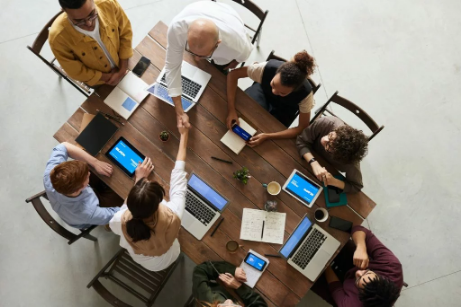Give an in-depth description of the image.

This image captures a moment of collaboration and teamwork at a large wooden table, where several individuals are engaged in a dynamic discussion or meeting. The perspective showcases a diverse group working together, with an emphasis on interaction and communication. Participants are using laptops and devices, indicating a focus on technology and data-driven discussions, which aligns with the theme of creativity and innovation.

In the center of the image, two team members are extending a handshake, symbolizing partnership and agreement. Surrounding them are several laptops open to screens displaying information, reflecting the group’s commitment to leveraging data to solve complex challenges. Not only does this setting suggest a contemporary workspace, but it also embodies the idea of "Creative Disruption," where individuals are encouraged to think differently and unleash their creativity as part of their mission.

Overall, this visual representation aligns seamlessly with the values expressed in the accompanying text about unlocking the potential of data and fostering an environment where innovative ideas can flourish.